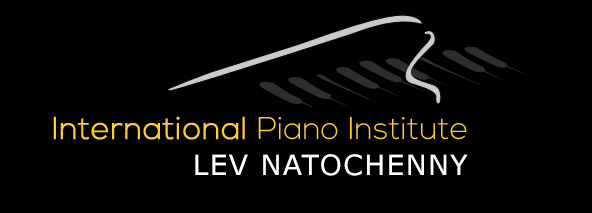What is the shape of the piano line in the logo?
Please provide a comprehensive answer based on the details in the screenshot.

According to the caption, the piano line in the logo curves gracefully, suggesting a connection to music and the art of piano playing. This curved shape is a distinctive feature of the logo's design.